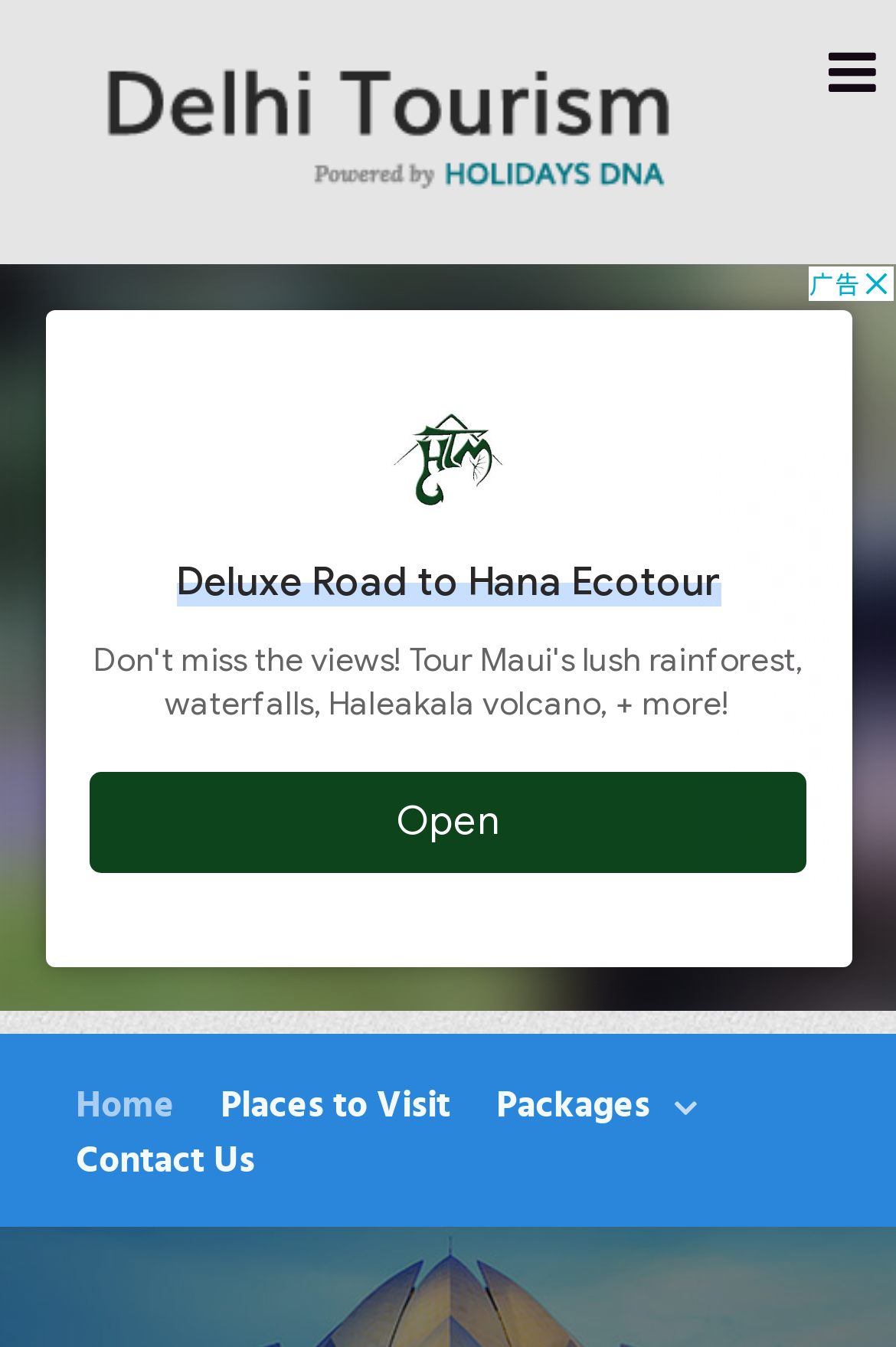What is the logo of the website?
Please elaborate on the answer to the question with detailed information.

The logo of the website is an image with the text 'Delhi Tourism' which is located at the top left corner of the webpage, with a bounding box coordinate of [0.064, 0.043, 0.782, 0.153].